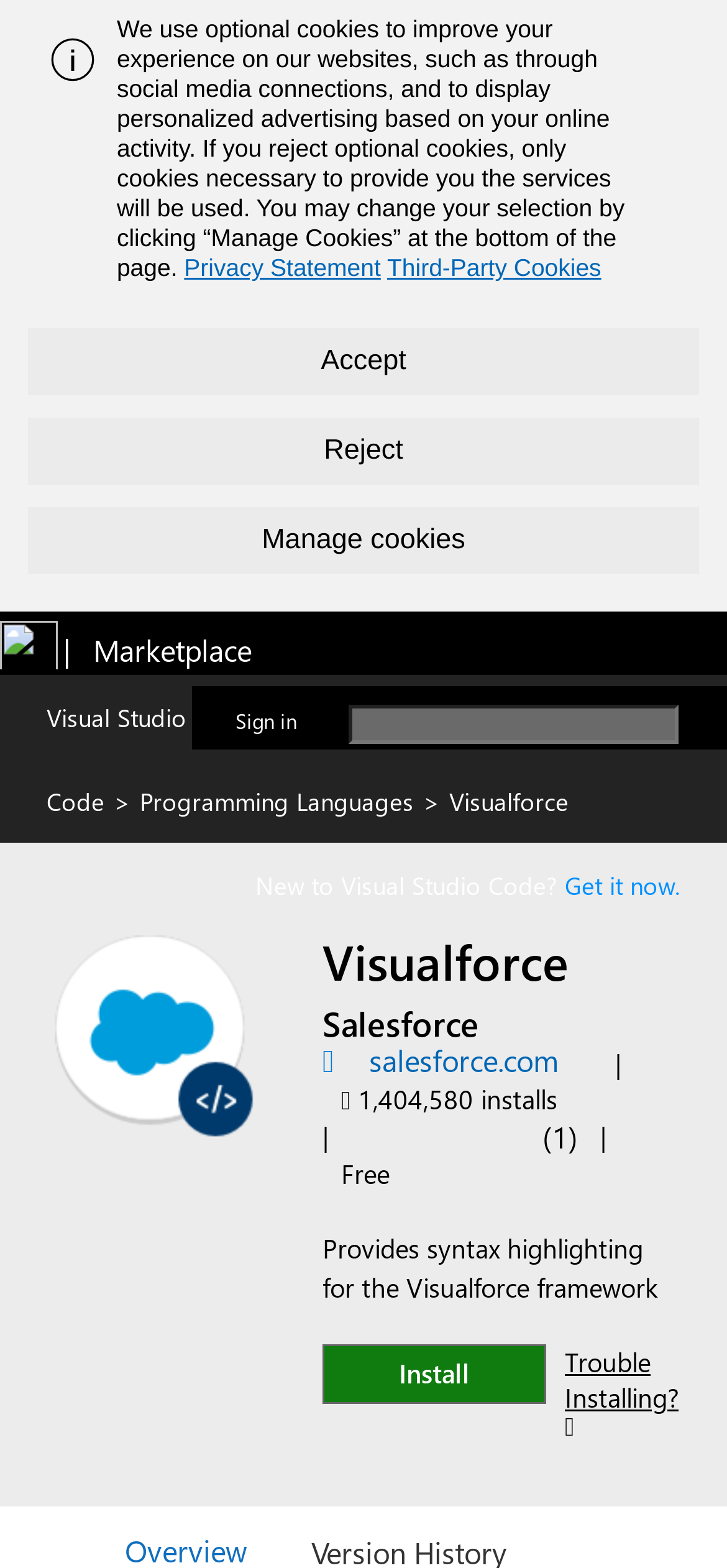Create a full and detailed caption for the entire webpage.

The webpage is about the Visualforce extension for Visual Studio Code on the Visual Studio Marketplace. At the top, there is a banner with a logo and a message about using optional cookies, along with buttons to accept, reject, or manage cookies. Below the banner, there are links to the Visual Studio logo, Marketplace logo, and a sign-in button.

On the left side, there is a search bar with a search button. Above the search bar, there are links to Visual Studio Code, Programming Languages, and a "New to Visual Studio Code?" section with a link to get Visual Studio Code now.

The main content area has an image of the Visualforce logo, followed by a heading and a link to more extensions from Salesforce. There is also a section displaying the number of unique installations, which is 1,404,580. Below that, there is a link to user reviews with an average rating of 5 out of 5, indicated by a rating icon.

Further down, there is a section with a brief description of the extension, which provides syntax highlighting for the Visualforce framework. The extension is free, and there are buttons to install it or get help with installation issues.